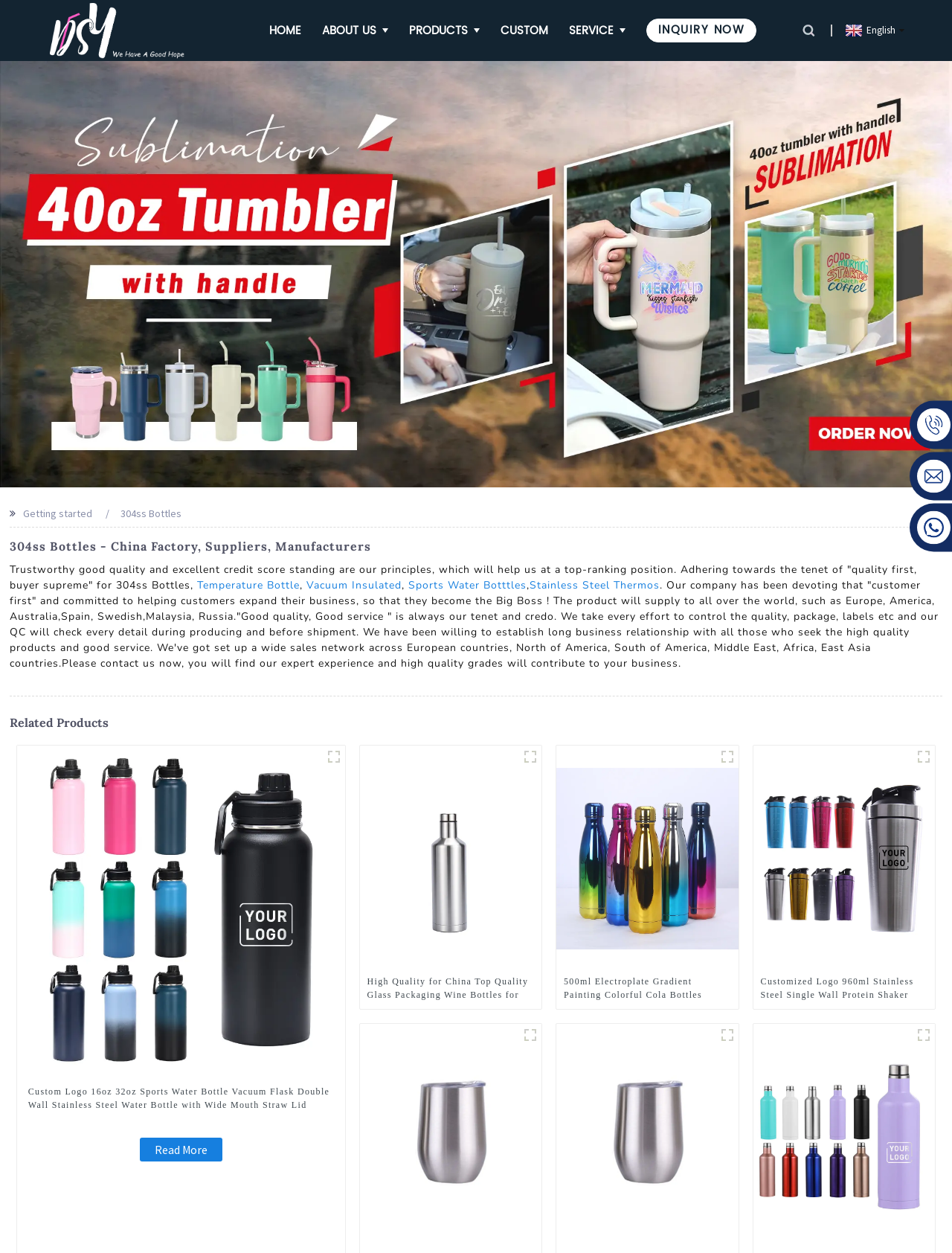Could you please study the image and provide a detailed answer to the question:
What type of products does this company manufacture?

Based on the webpage, the company manufactures 304ss Bottles, which is evident from the heading '304ss Bottles - China Factory, Suppliers, Manufacturers' and the various product links and images on the page.